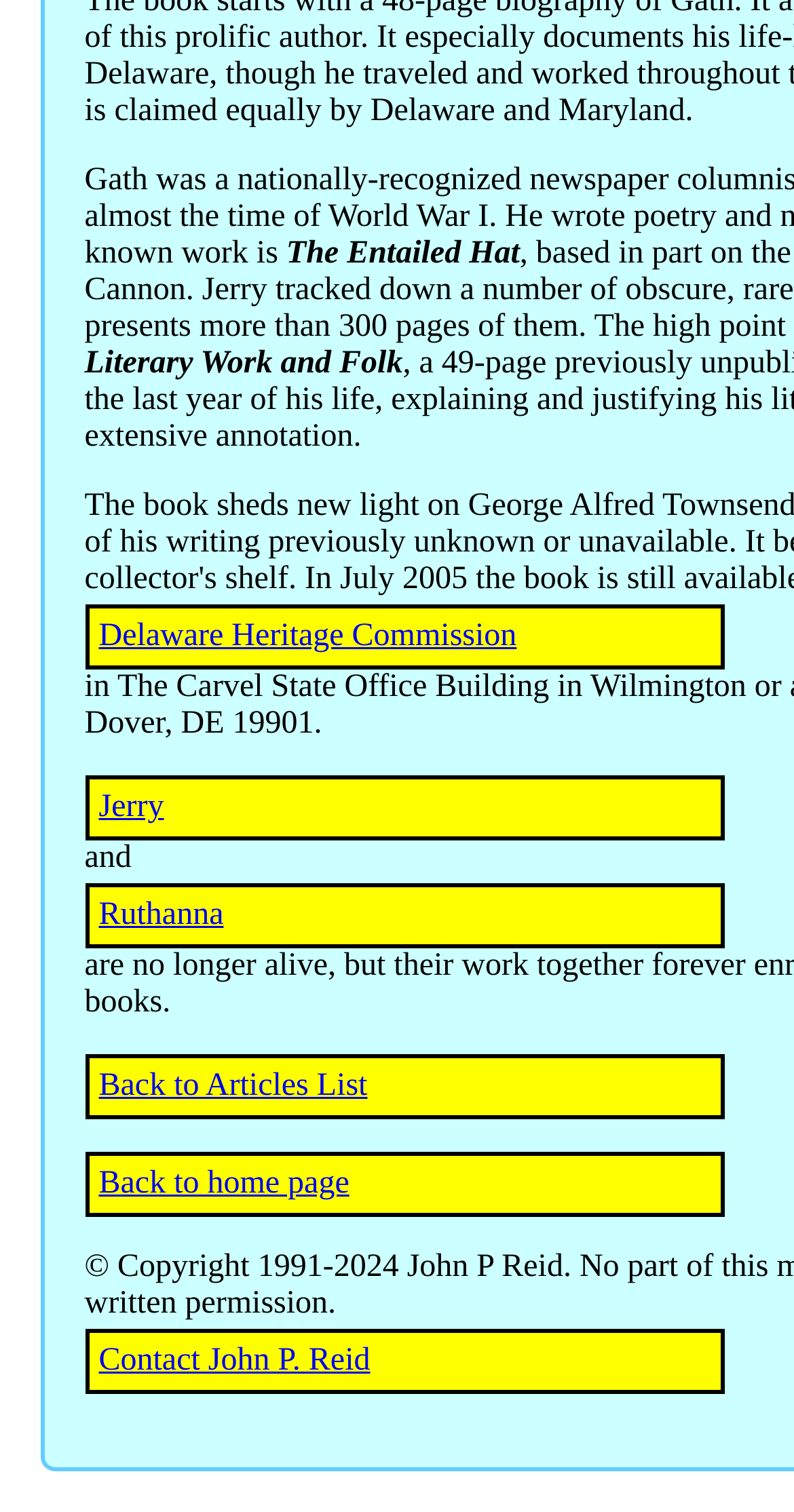Answer the question with a brief word or phrase:
Who are the authors mentioned on the webpage?

Jerry and Ruthanna